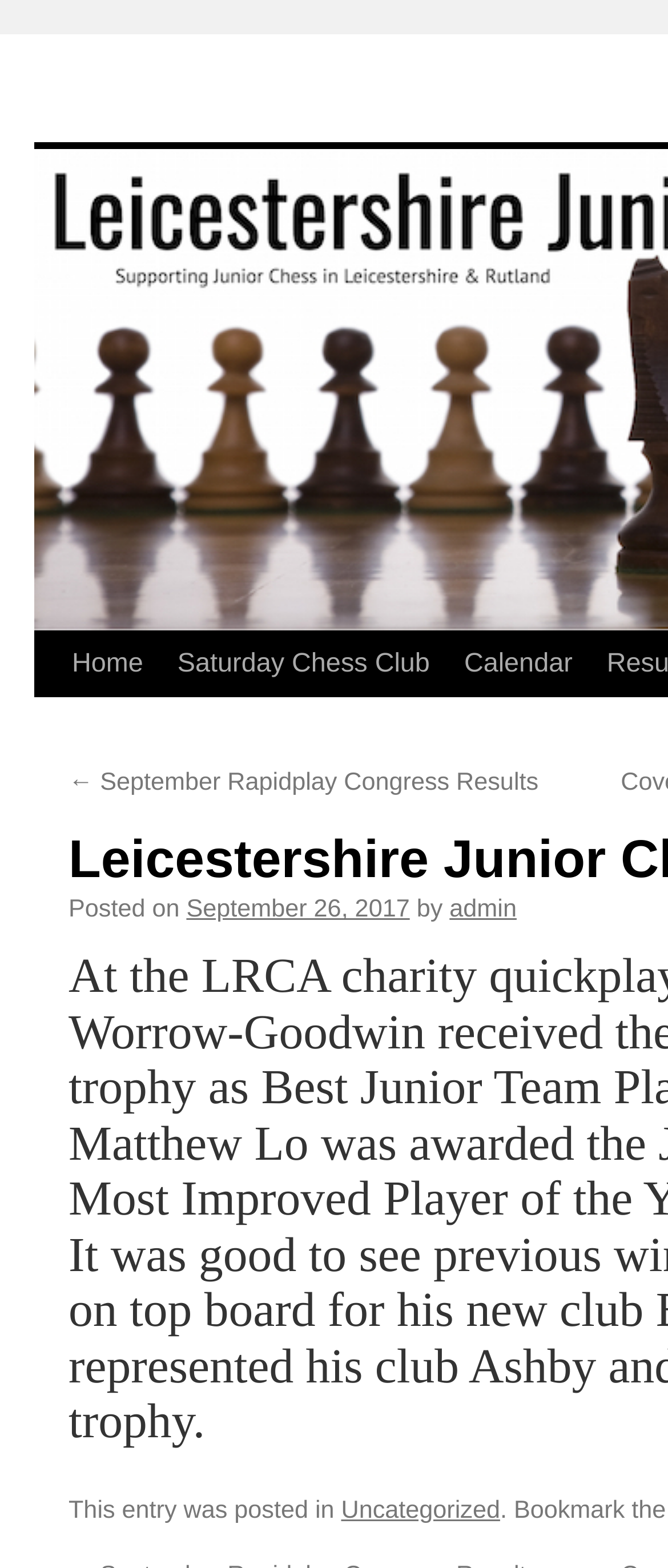Who is the author of the latest article?
Can you provide an in-depth and detailed response to the question?

I found the author of the latest article by looking at the link 'admin' which is located next to the 'by' text.